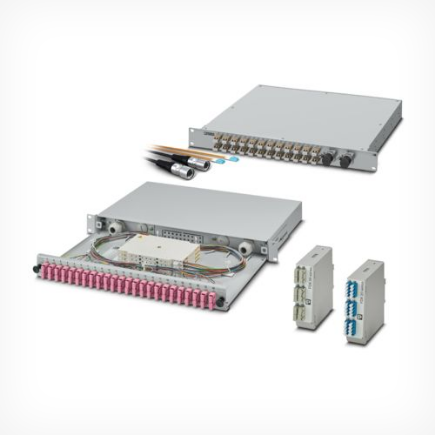How many sections does the splice box have?
Use the screenshot to answer the question with a single word or phrase.

Two